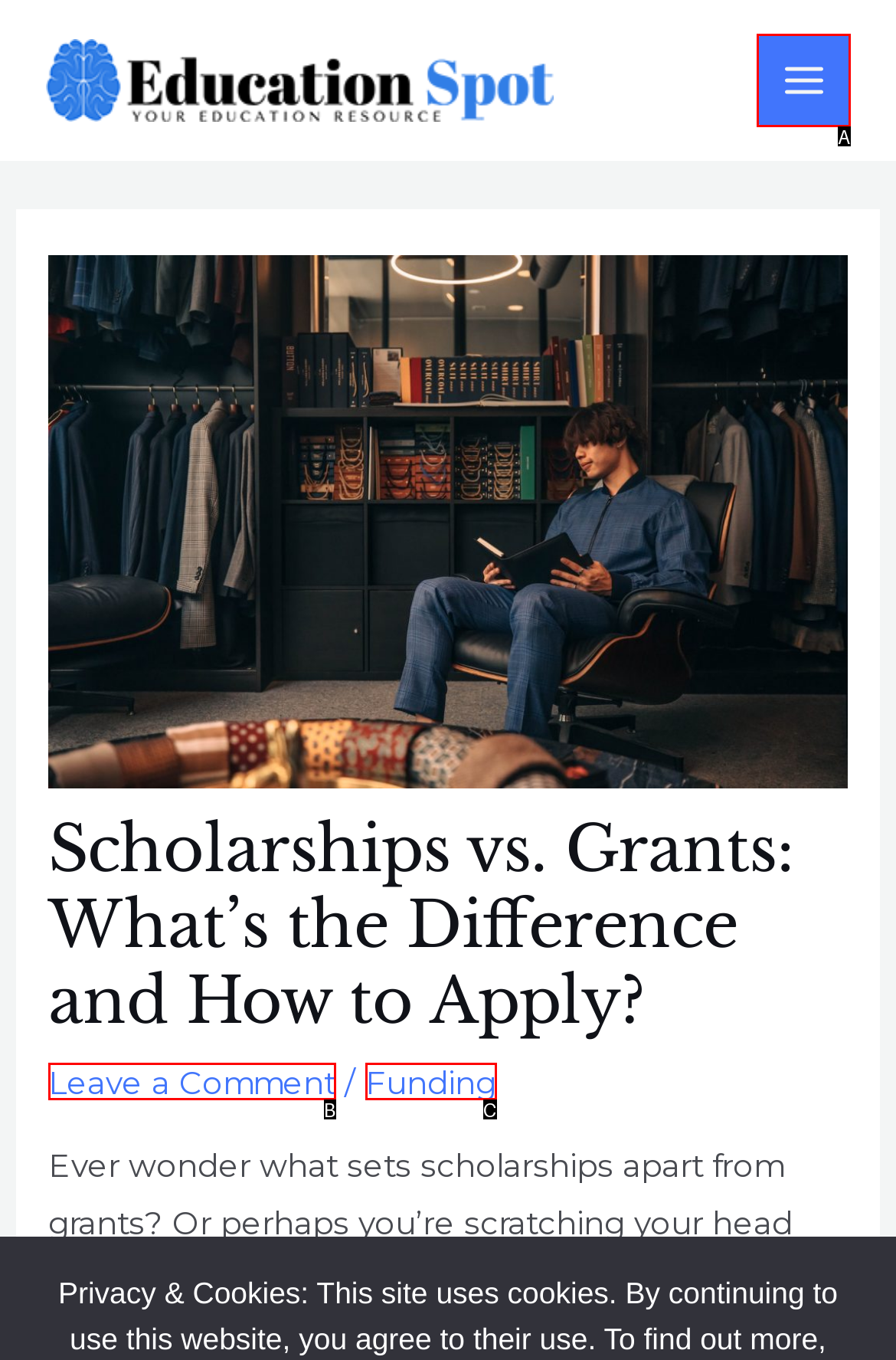Pick the option that corresponds to: alt="Living in Niagara Logo"
Provide the letter of the correct choice.

None